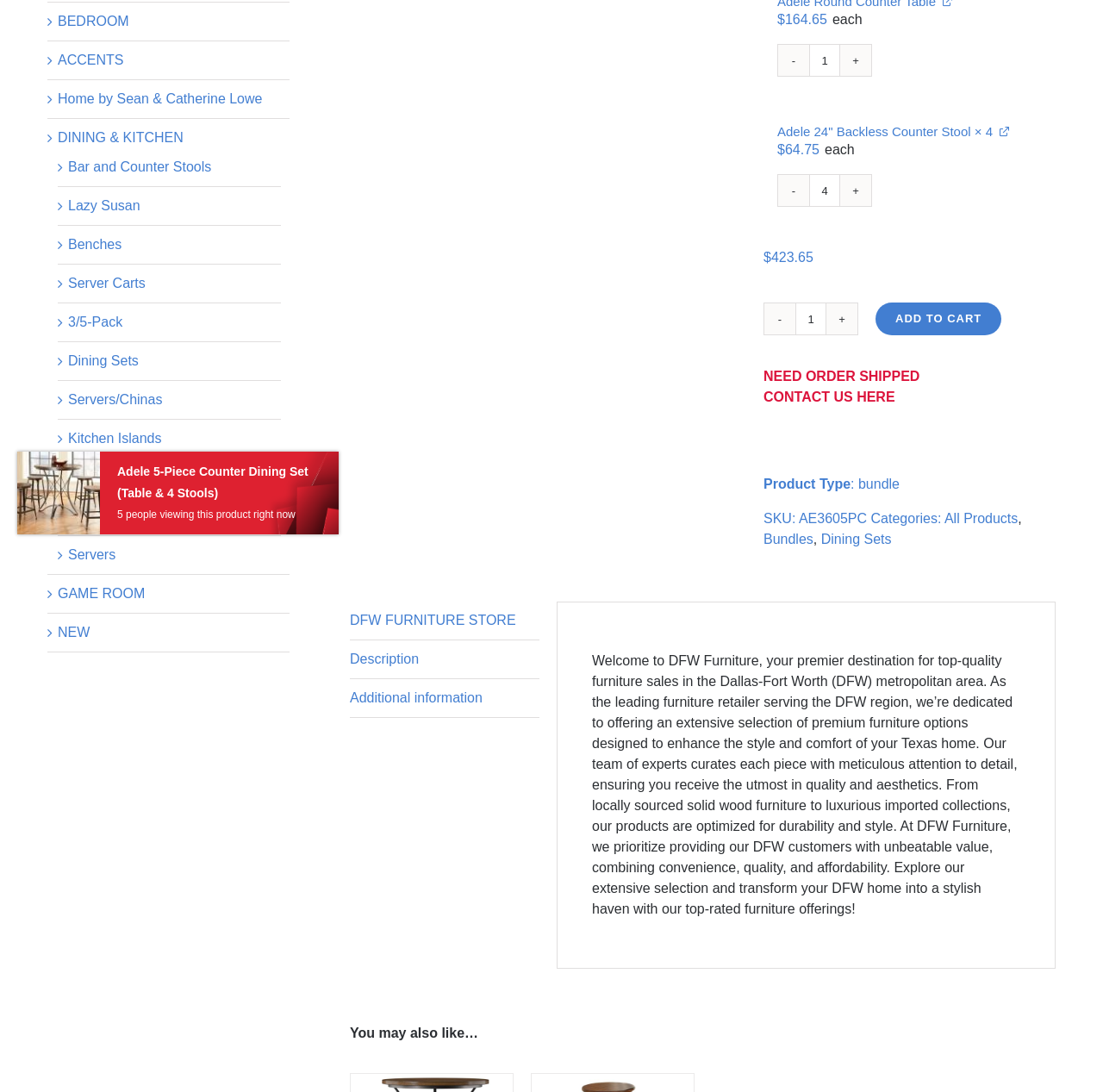Calculate the bounding box coordinates of the UI element given the description: "Chairs".

[0.062, 0.466, 0.098, 0.479]